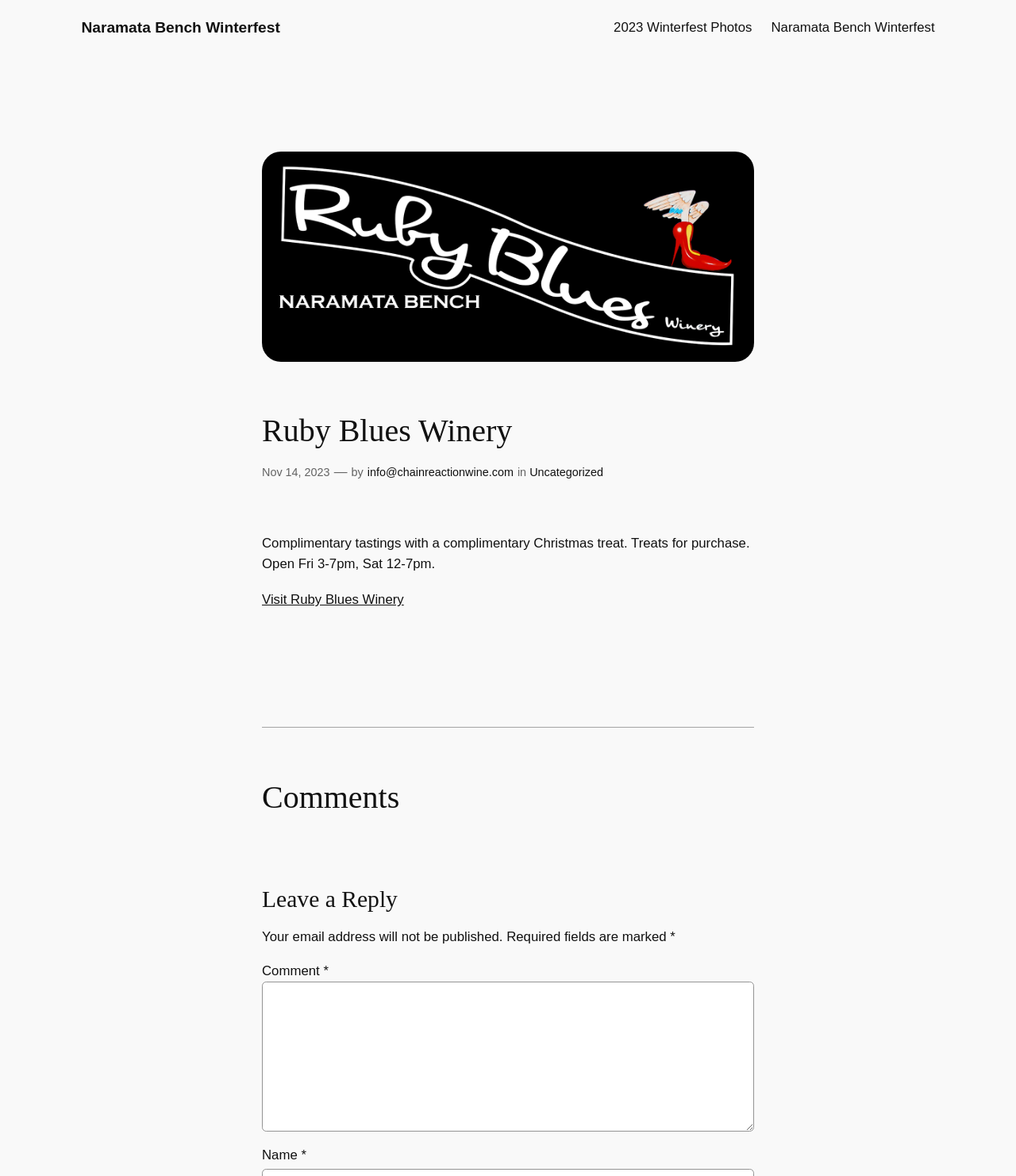Locate the bounding box coordinates for the element described below: "Nov 14, 2023". The coordinates must be four float values between 0 and 1, formatted as [left, top, right, bottom].

[0.258, 0.396, 0.325, 0.407]